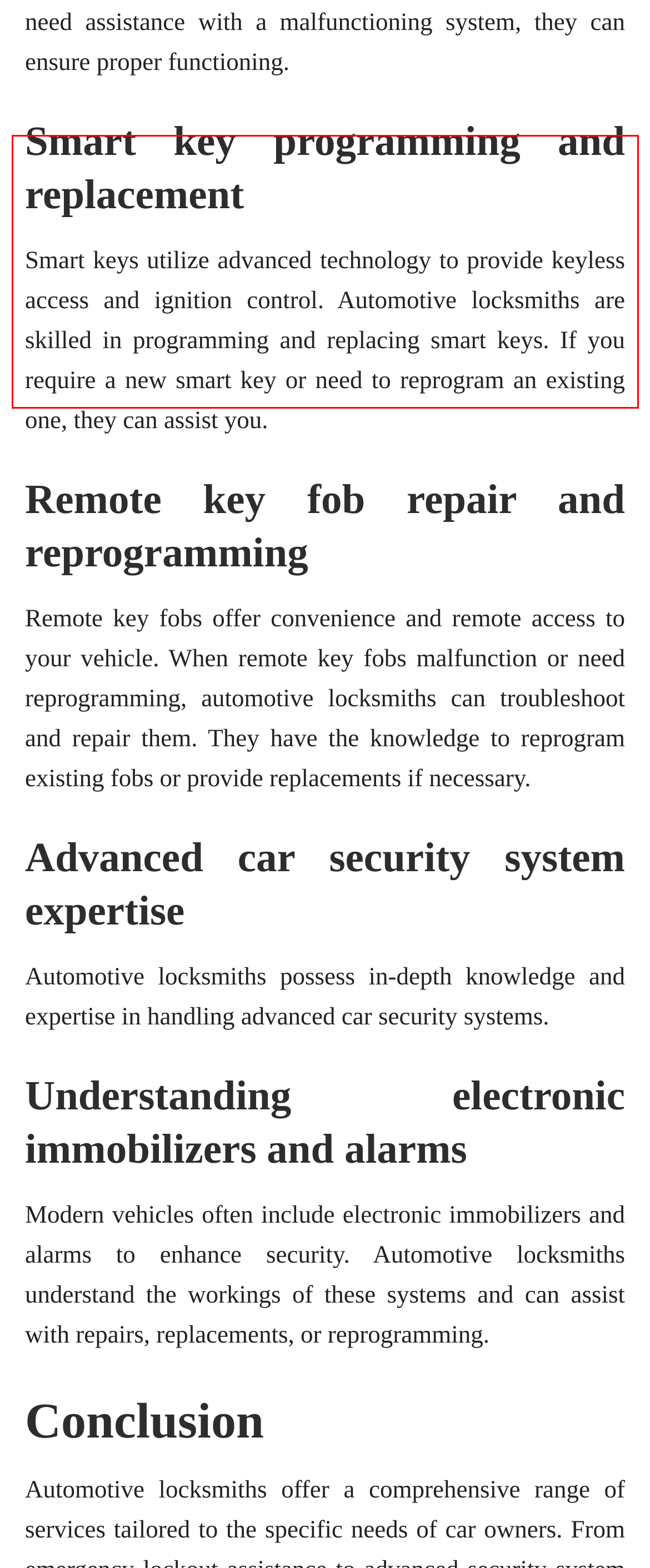Given a screenshot of a webpage containing a red bounding box, perform OCR on the text within this red bounding box and provide the text content.

Automotive locksmiths offer a comprehensive range of services tailored to the specific needs of car owners. From emergency lockout assistance to advanced security system expertise, they play a vital role in ensuring the convenience, safety, and functionality of vehicles. With their specialized skills and mobile services, automotive locksmiths provide prompt and reliable solutions, alleviating the stress and inconvenience associated with car lock and key issues.